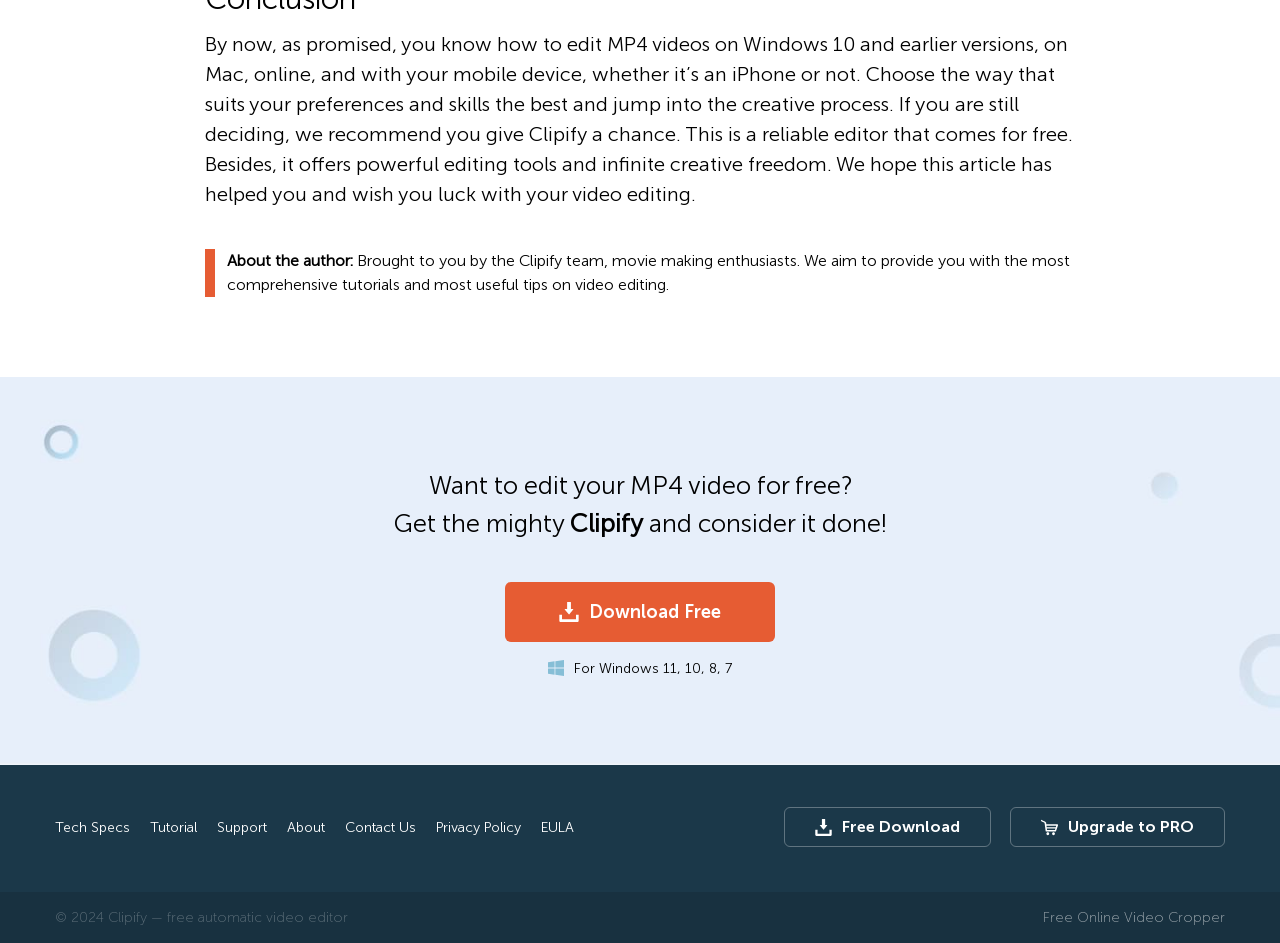Find and indicate the bounding box coordinates of the region you should select to follow the given instruction: "Upgrade to PRO version".

[0.789, 0.856, 0.957, 0.899]